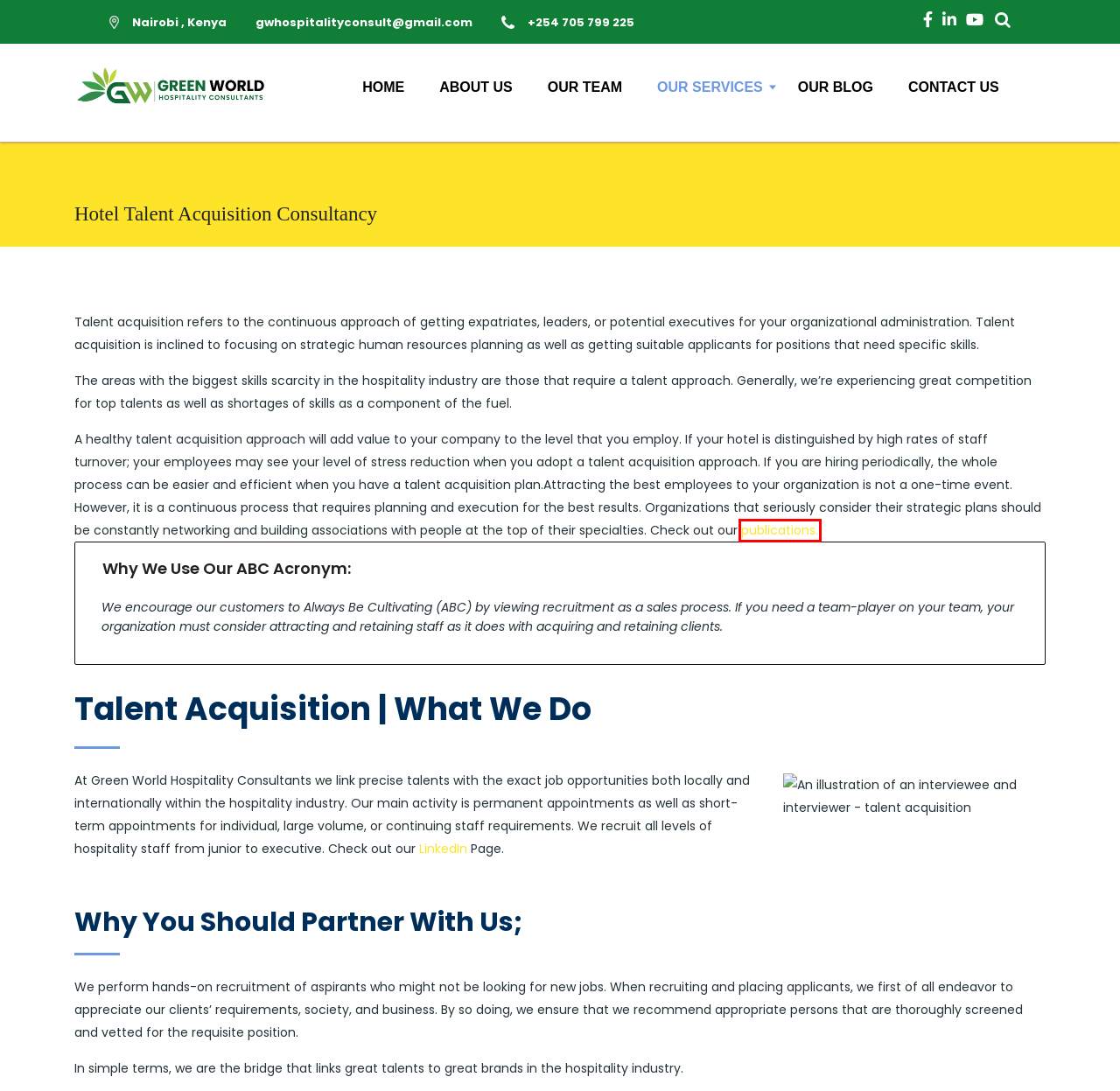Inspect the screenshot of a webpage with a red rectangle bounding box. Identify the webpage description that best corresponds to the new webpage after clicking the element inside the bounding box. Here are the candidates:
A. Green World Hospitality Consultants
B. Green World Hospitality Blog | Enhancing Customer Service
C. About Us – Green World Hospitality Consultants
D. Our Team – Green World Hospitality Consultants
E. Our Blog – Green World Hospitality Consultants
F. Contact Us – Green World Hospitality Consultants
G. Hospitality Blog – Green World Hospitality Consultants
H. Services – Green World Hospitality Consultants

B